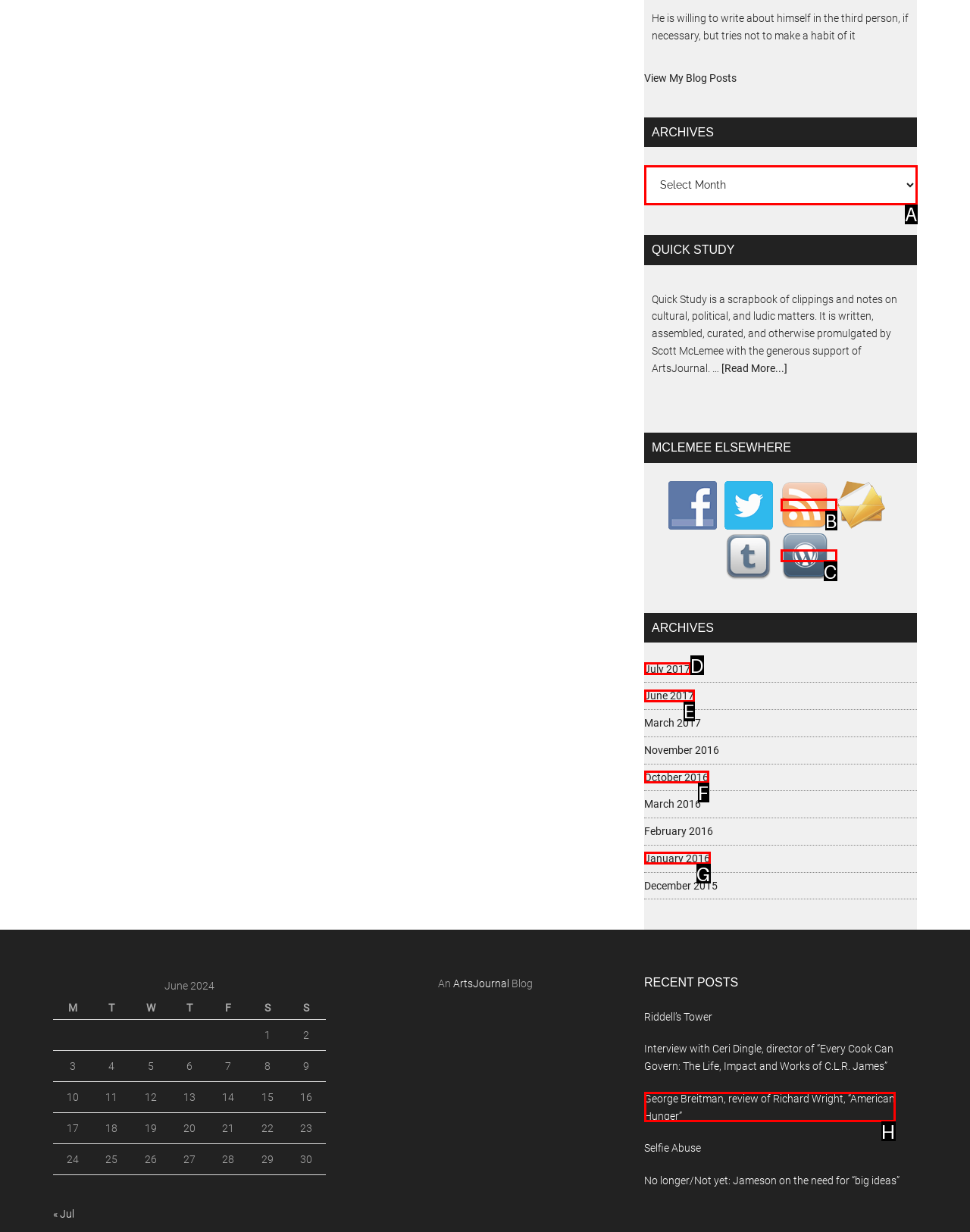Choose the HTML element that corresponds to the description: June 2017
Provide the answer by selecting the letter from the given choices.

E